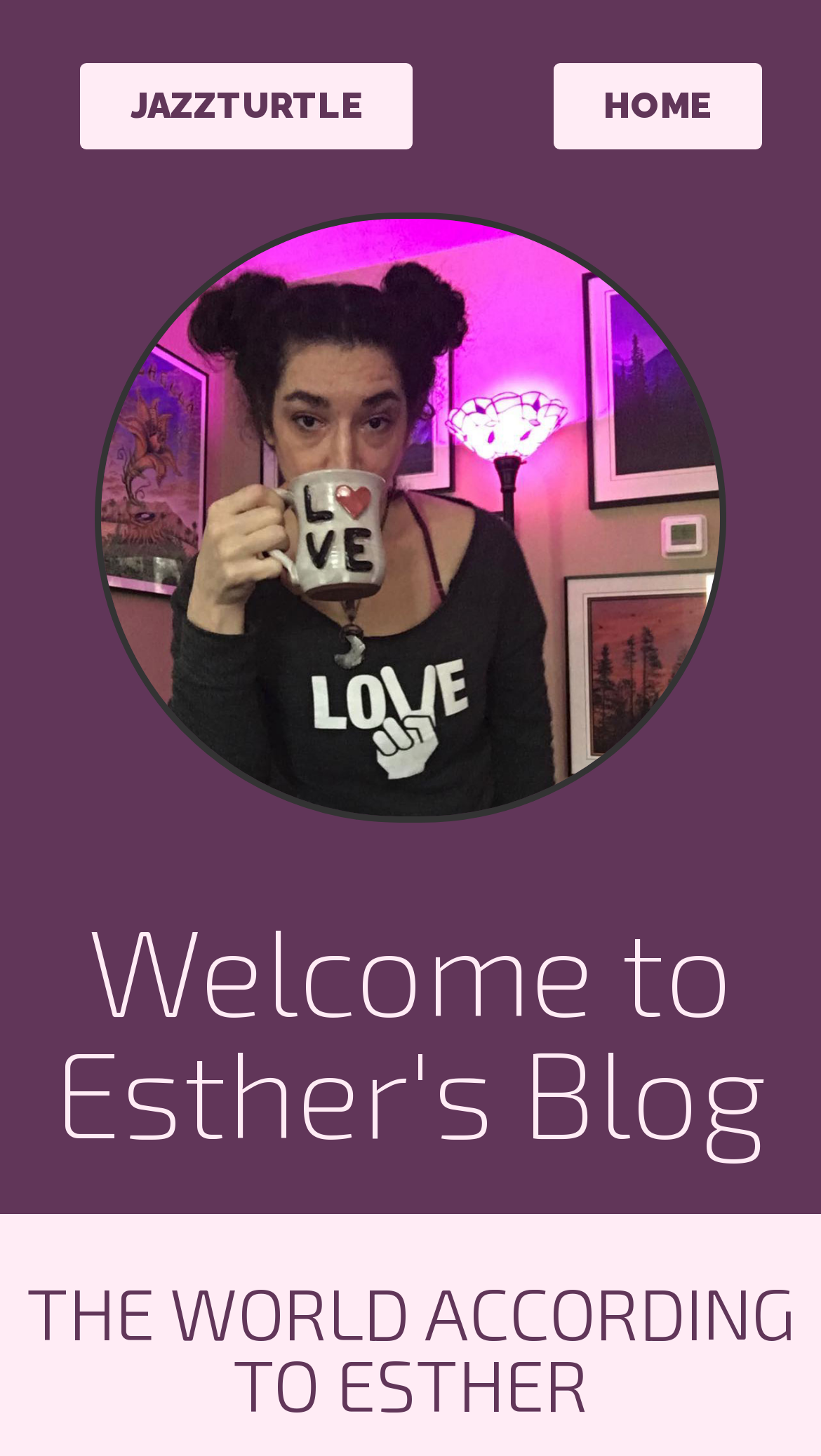Show the bounding box coordinates for the HTML element as described: "JAZZTURTLE".

[0.097, 0.043, 0.503, 0.103]